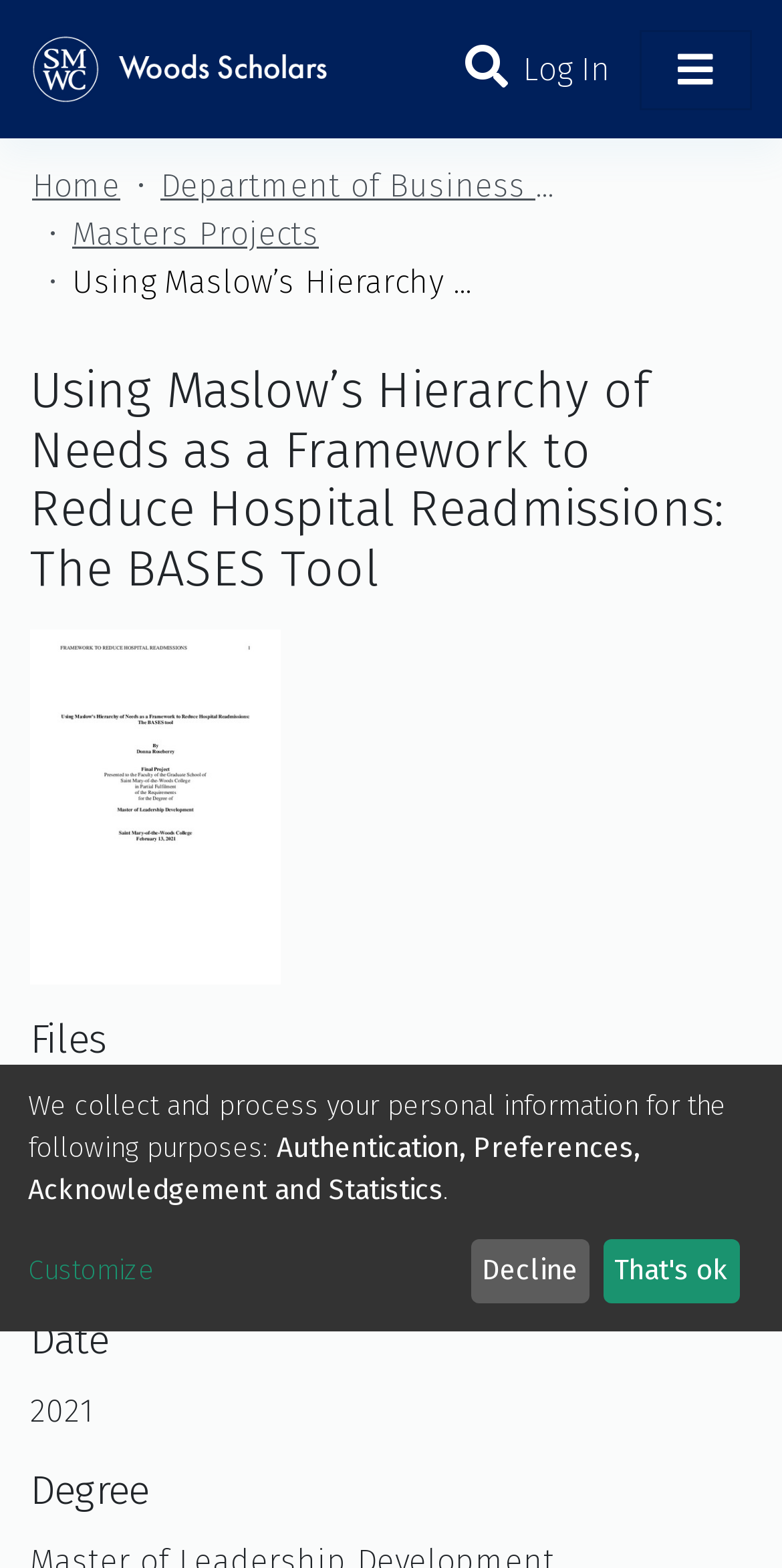Determine the bounding box coordinates of the region I should click to achieve the following instruction: "Go to the Department of Business and Leadership page". Ensure the bounding box coordinates are four float numbers between 0 and 1, i.e., [left, top, right, bottom].

[0.205, 0.104, 0.718, 0.134]